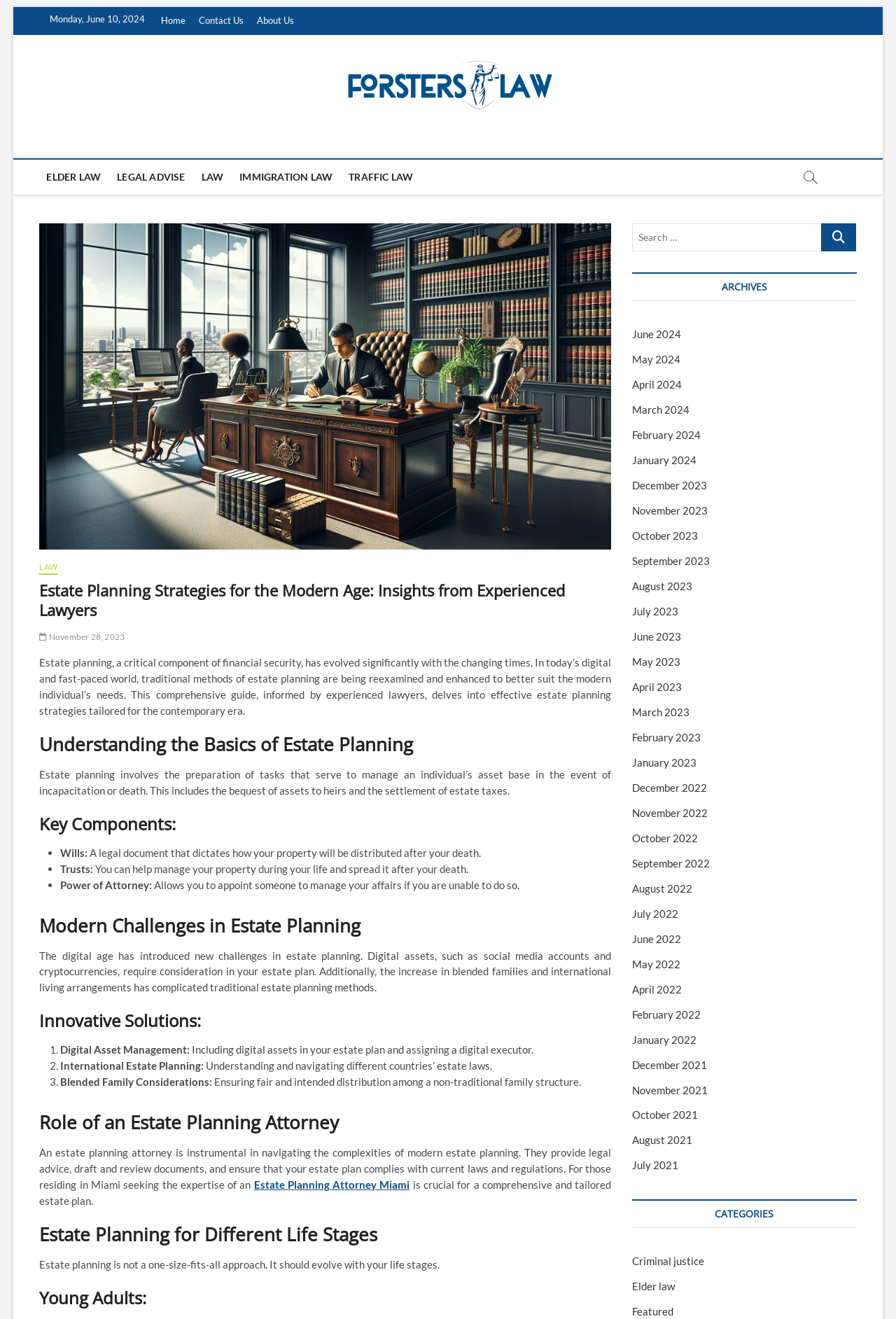Elaborate on the webpage's design and content in a detailed caption.

This webpage is about estate planning strategies for the modern age, with insights from experienced lawyers. At the top, there is a navigation menu with links to "Home", "Contact Us", and "About Us". Below this, there is a logo and a heading that reads "Forsters-Law". 

On the left side, there is a main menu with links to different categories, including "ELDER LAW", "LEGAL ADVISE", "LAW", "IMMIGRATION LAW", and "TRAFFIC LAW". 

The main content of the webpage is divided into several sections. The first section provides an introduction to estate planning, explaining that it has evolved significantly with the changing times and that traditional methods are being reexamined and enhanced to better suit the modern individual's needs. 

The next section is about understanding the basics of estate planning, which involves the preparation of tasks that serve to manage an individual's asset base in the event of incapacitation or death. This includes the bequest of assets to heirs and the settlement of estate taxes. 

The following section outlines the key components of estate planning, including wills, trusts, and power of attorney. 

The webpage then discusses modern challenges in estate planning, such as digital assets and blended families, and provides innovative solutions to these challenges, including digital asset management, international estate planning, and blended family considerations. 

The role of an estate planning attorney is also emphasized, as they provide legal advice, draft and review documents, and ensure that the estate plan complies with current laws and regulations. 

The webpage also covers estate planning for different life stages, including young adults. 

On the right side, there is a search bar and a list of archives, with links to different months and years, from June 2024 to December 2022.